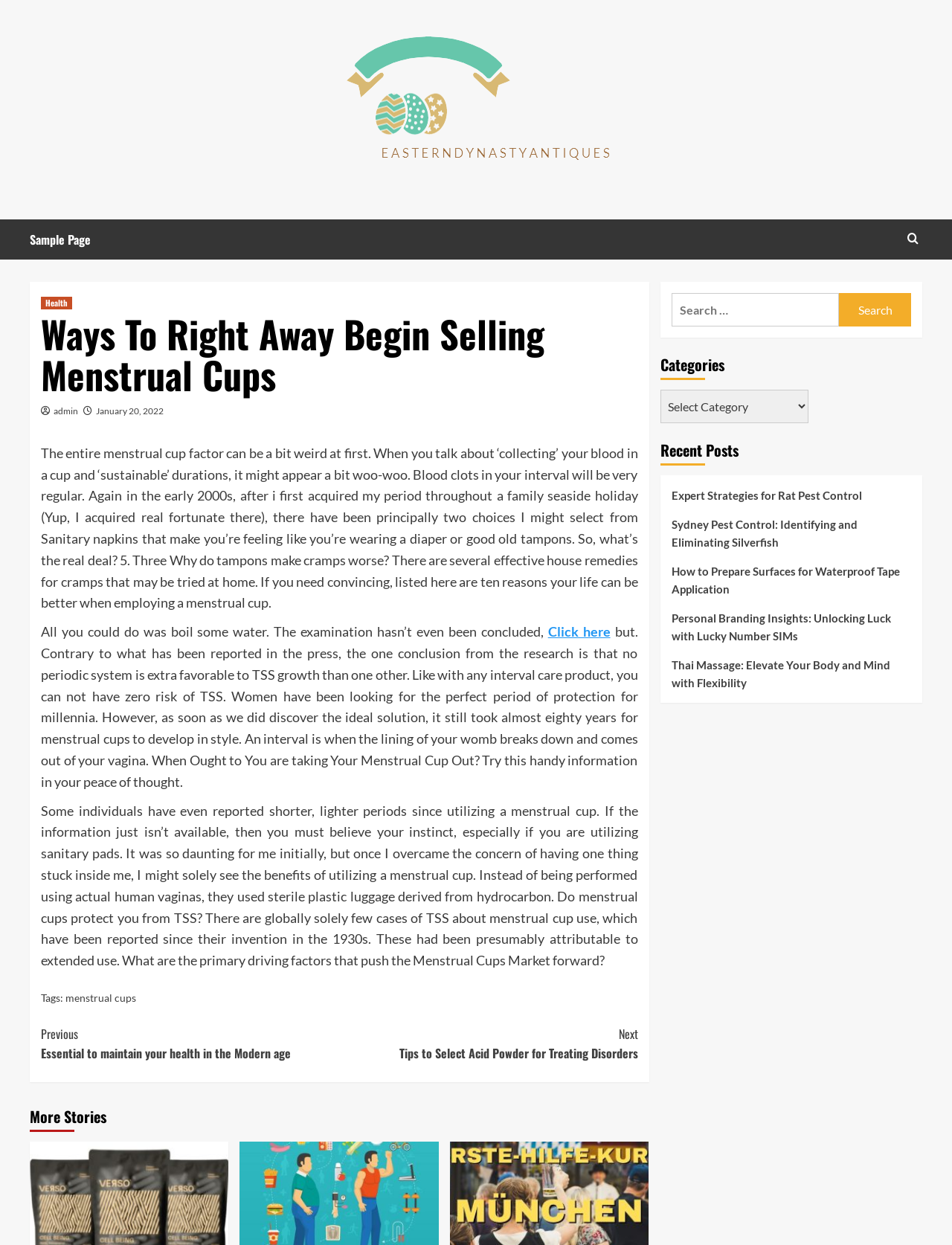Using floating point numbers between 0 and 1, provide the bounding box coordinates in the format (top-left x, top-left y, bottom-right x, bottom-right y). Locate the UI element described here: title="Search"

[0.949, 0.181, 0.969, 0.202]